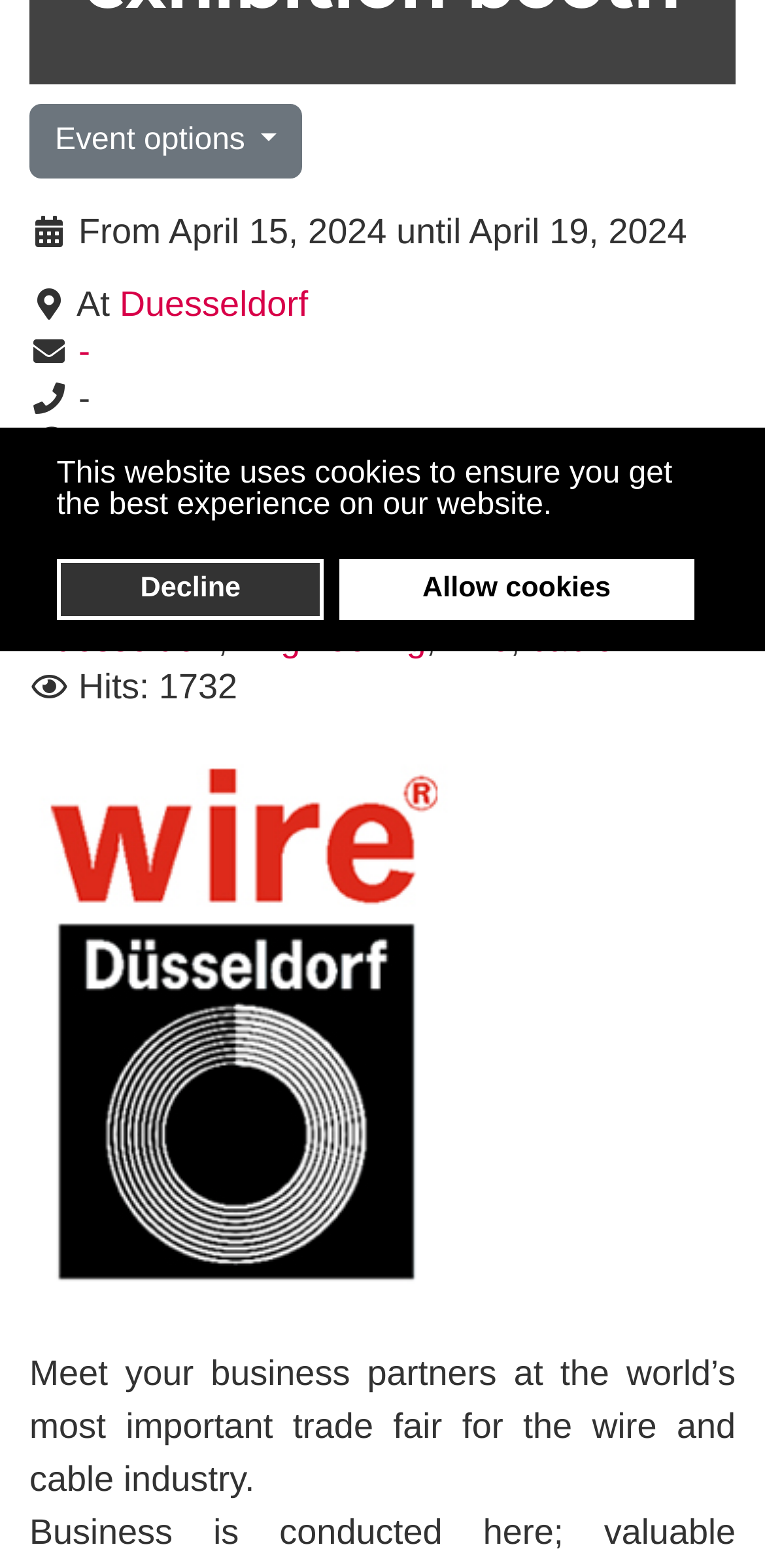Highlight the bounding box of the UI element that corresponds to this description: "Technology".

[0.351, 0.315, 0.581, 0.34]